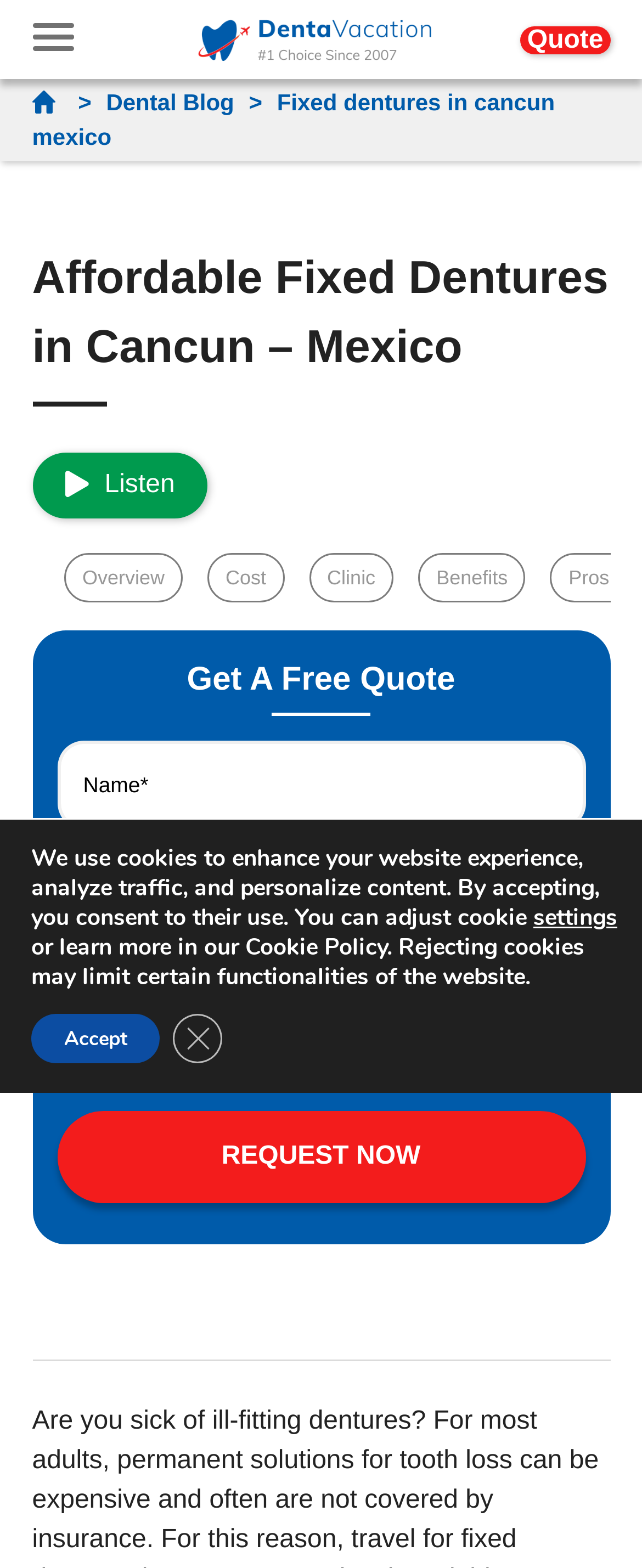Please identify the bounding box coordinates of the element I need to click to follow this instruction: "Request a free quote".

[0.088, 0.709, 0.912, 0.767]